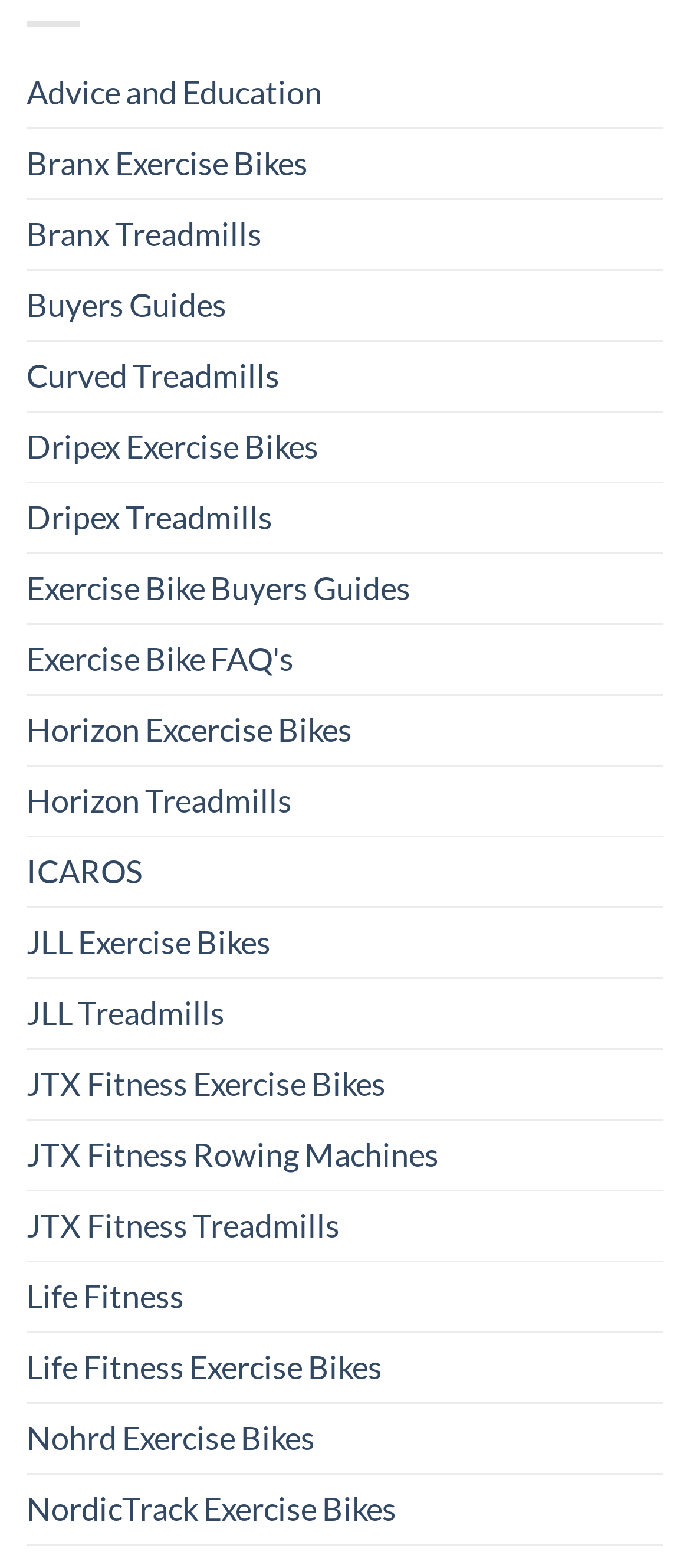Locate the bounding box coordinates of the area to click to fulfill this instruction: "View October 2023". The bounding box should be presented as four float numbers between 0 and 1, in the order [left, top, right, bottom].

None